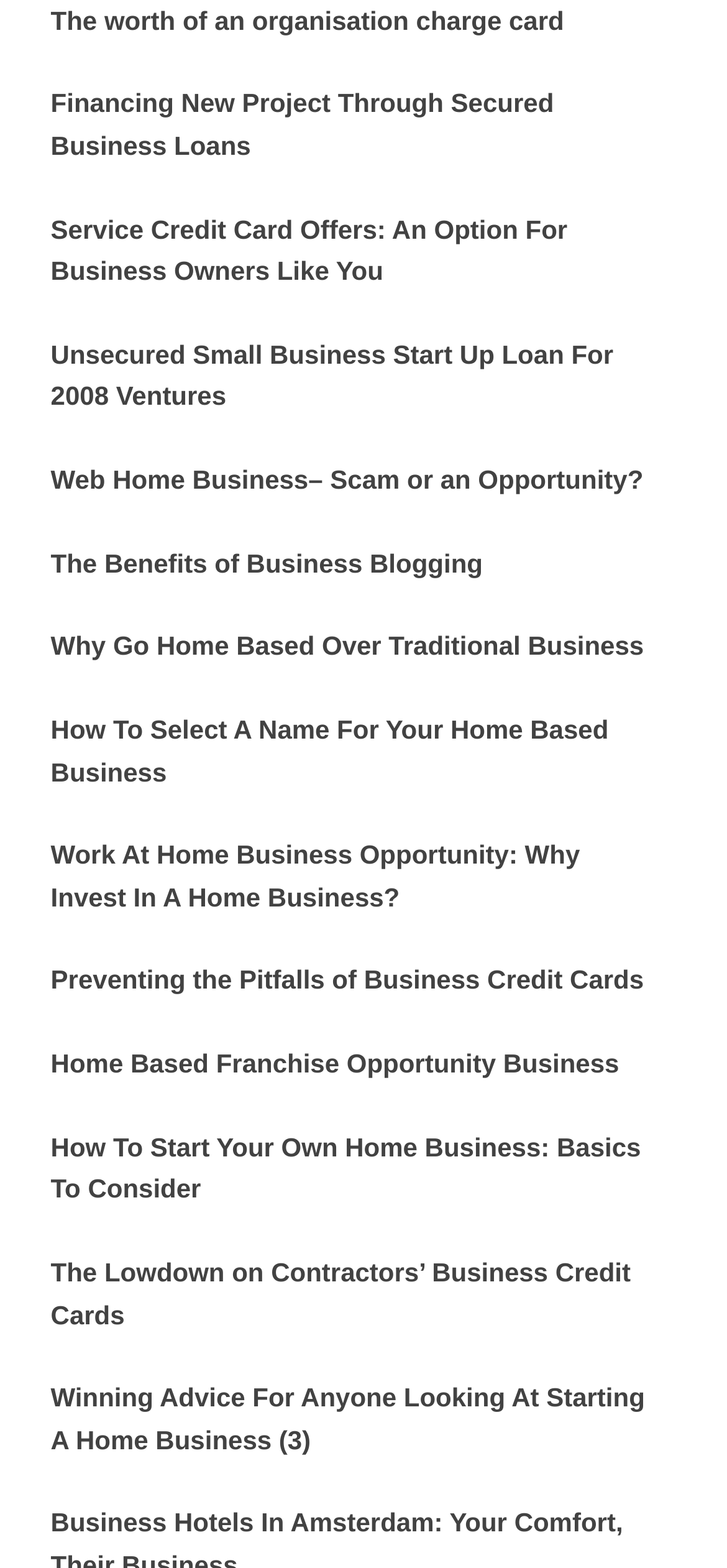Based on the element description The Benefits of Business Blogging, identify the bounding box of the UI element in the given webpage screenshot. The coordinates should be in the format (top-left x, top-left y, bottom-right x, bottom-right y) and must be between 0 and 1.

[0.041, 0.332, 0.959, 0.386]